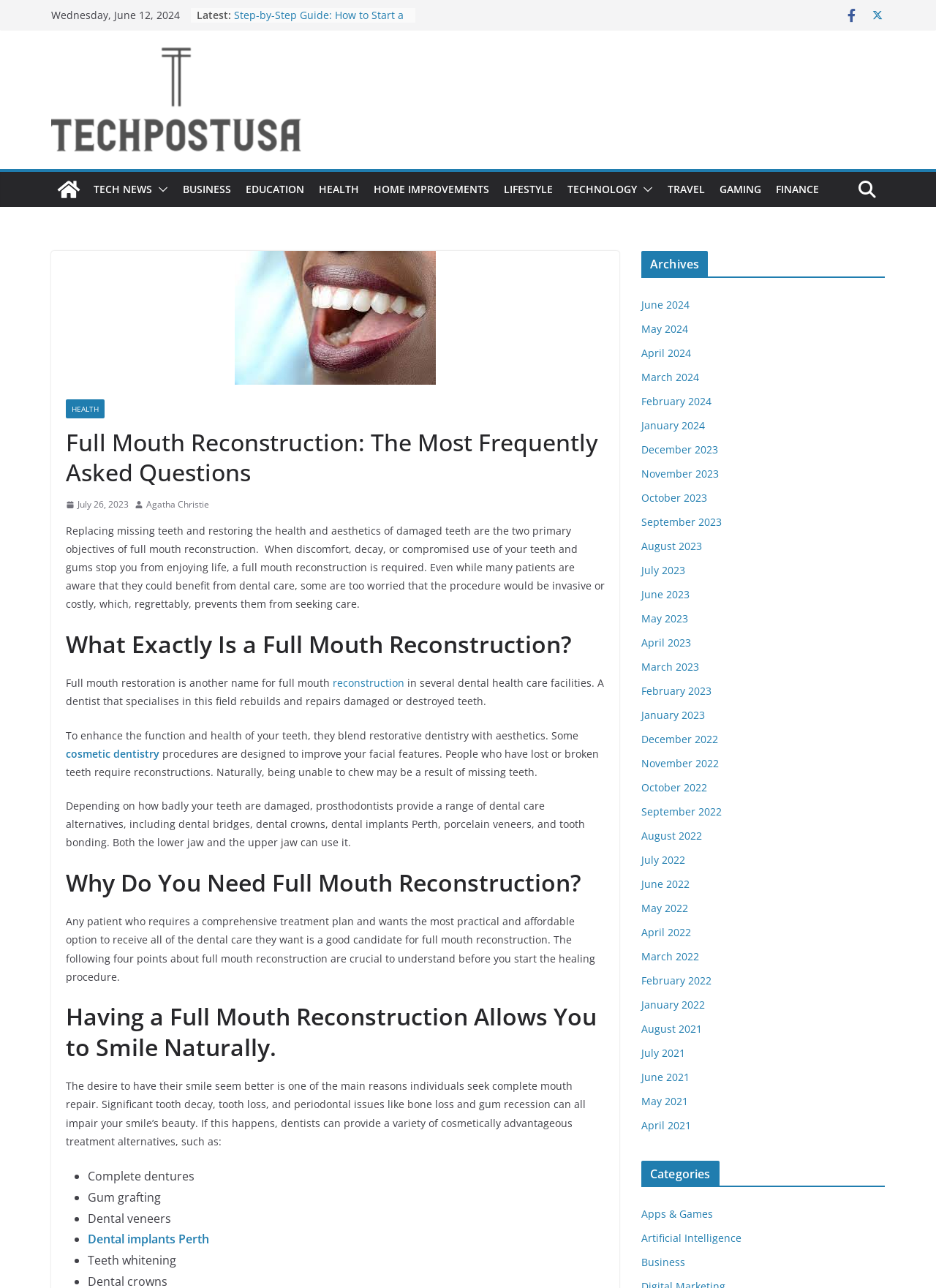Please specify the bounding box coordinates of the element that should be clicked to execute the given instruction: 'Click on the 'Dental implants Perth' link'. Ensure the coordinates are four float numbers between 0 and 1, expressed as [left, top, right, bottom].

[0.094, 0.956, 0.223, 0.968]